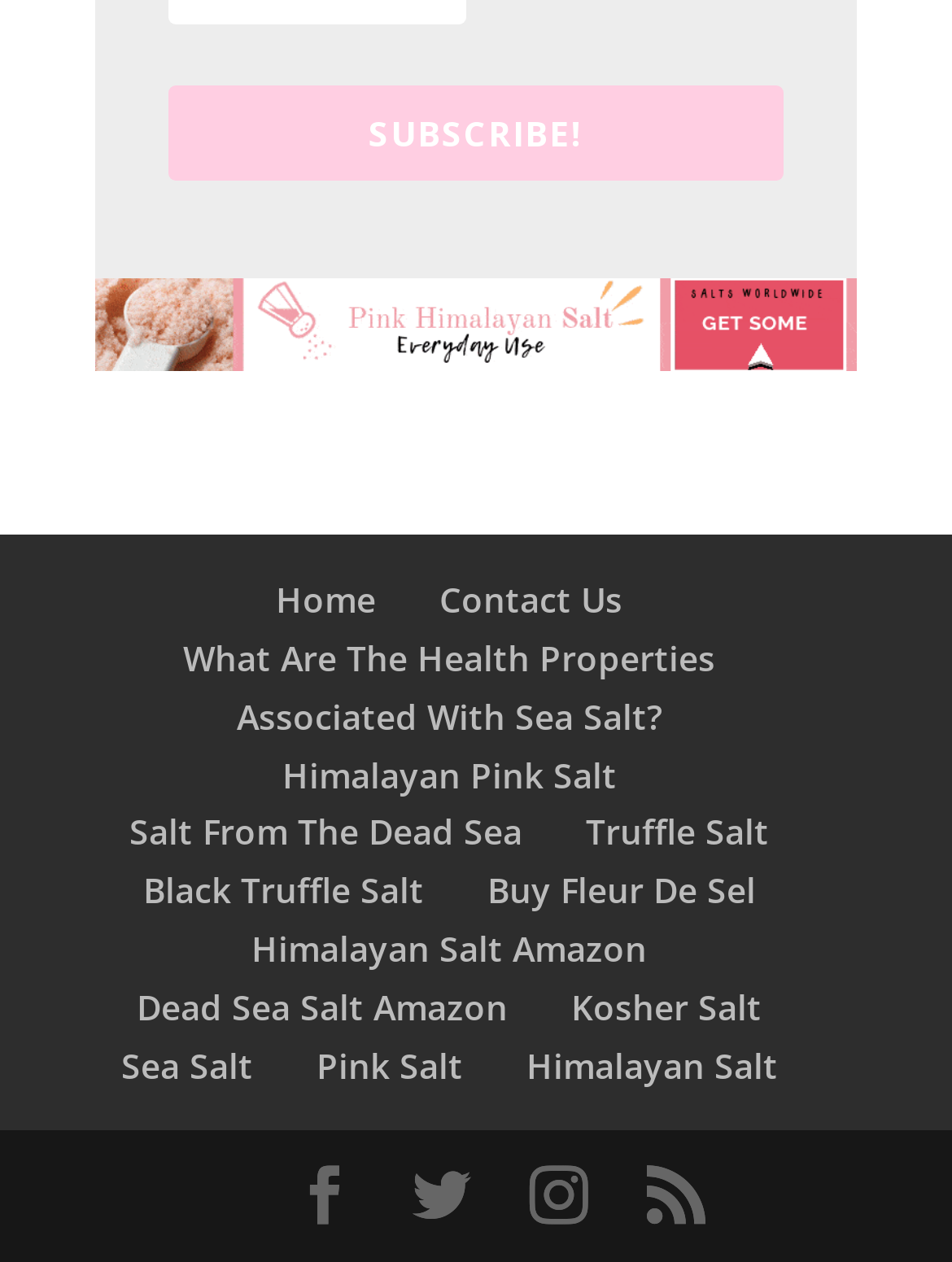Locate the bounding box coordinates of the clickable area to execute the instruction: "Click the 'SUBSCRIBE!' button". Provide the coordinates as four float numbers between 0 and 1, represented as [left, top, right, bottom].

[0.177, 0.067, 0.823, 0.142]